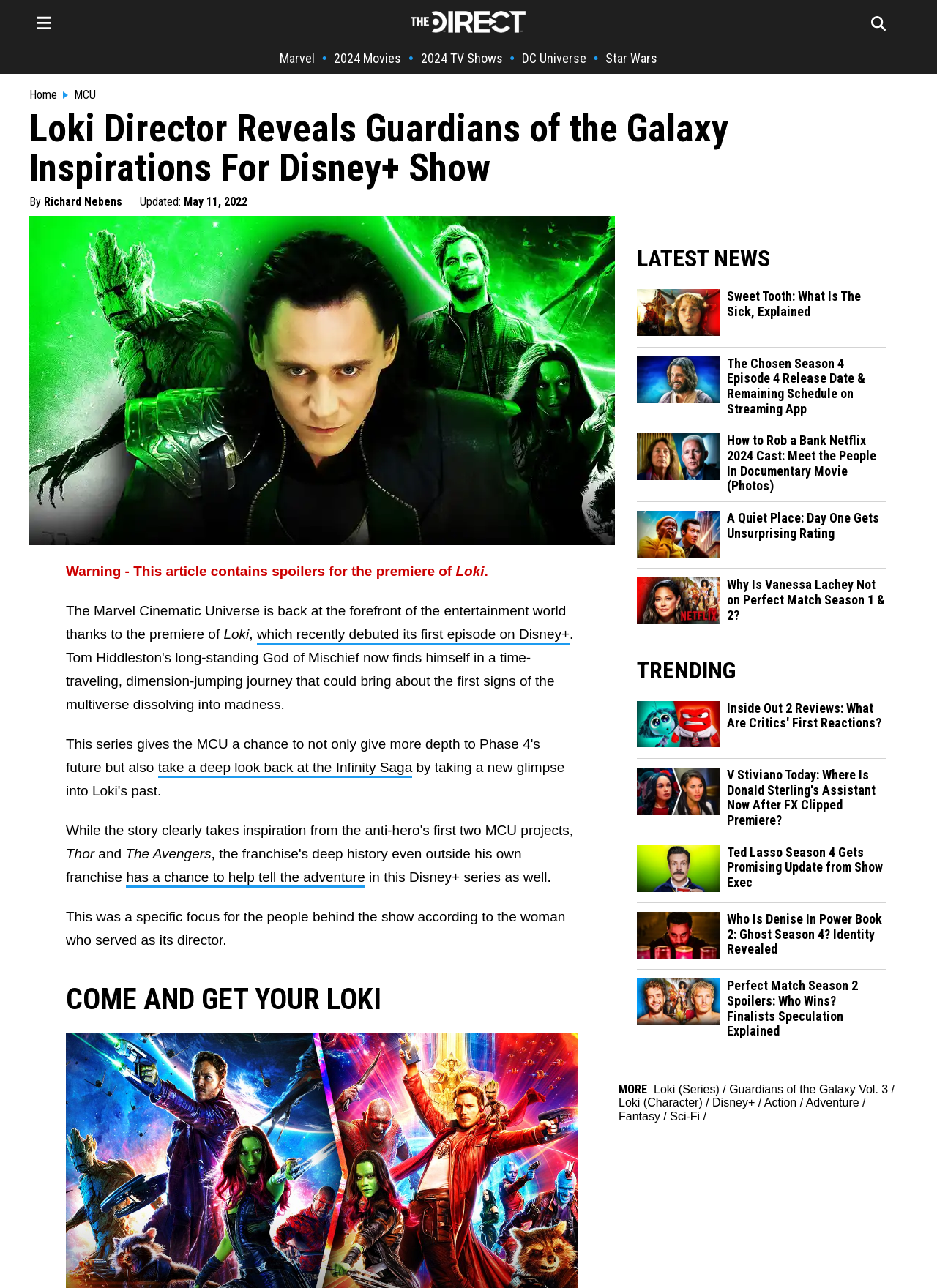Locate the bounding box of the UI element defined by this description: "Loki (Series)". The coordinates should be given as four float numbers between 0 and 1, formatted as [left, top, right, bottom].

[0.698, 0.841, 0.768, 0.851]